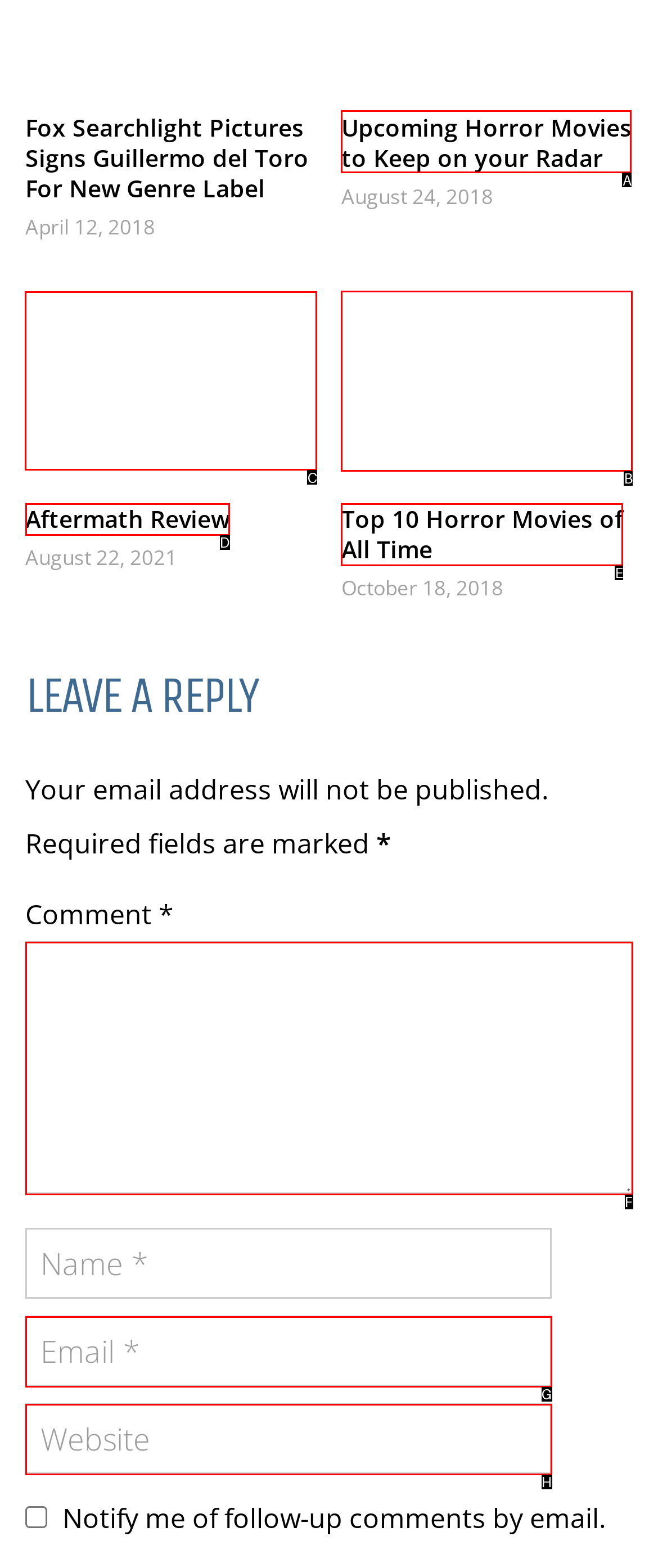Identify which HTML element to click to fulfill the following task: Read the review of Aftermath. Provide your response using the letter of the correct choice.

C